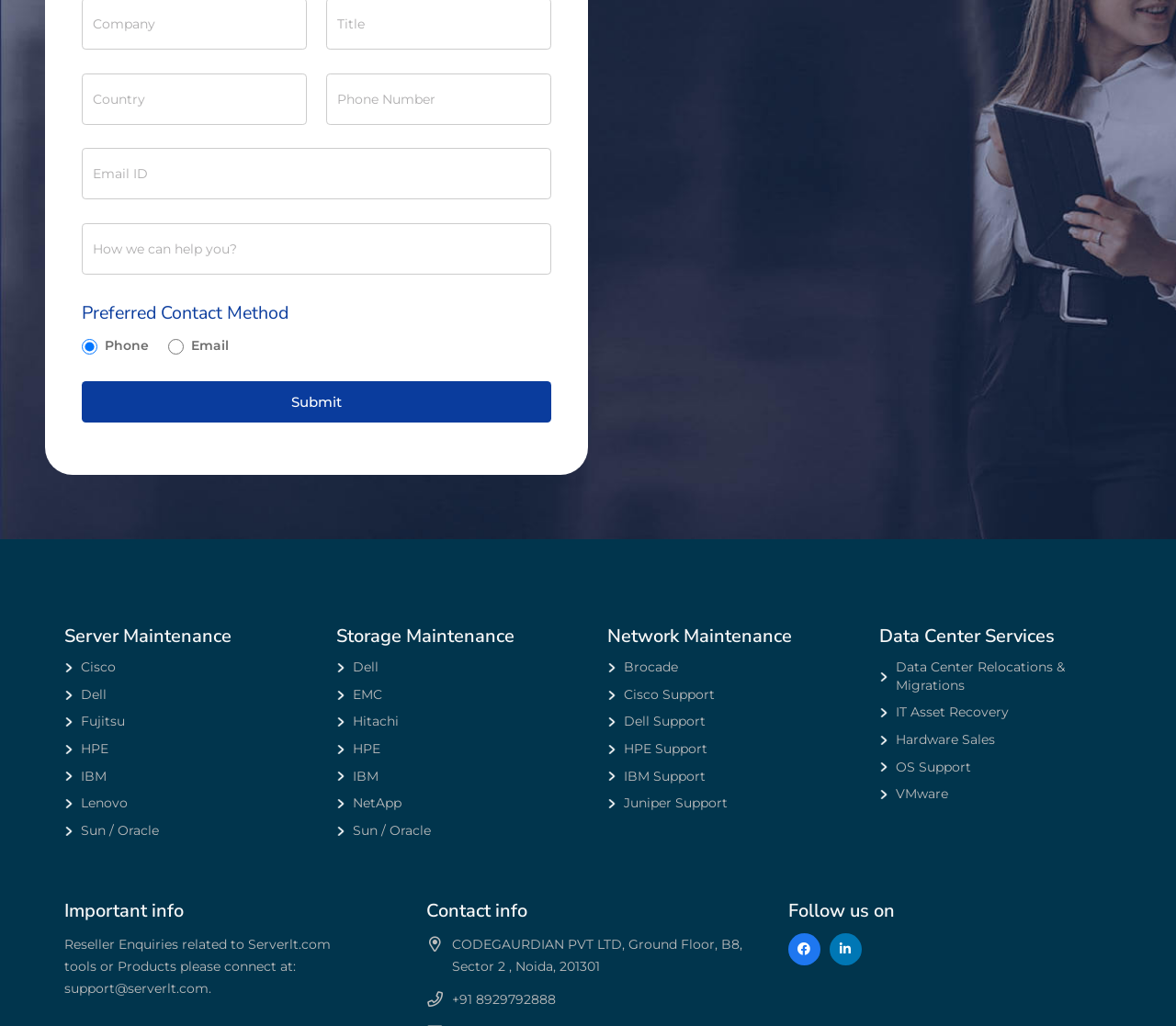Locate the bounding box coordinates of the clickable region necessary to complete the following instruction: "Enter country". Provide the coordinates in the format of four float numbers between 0 and 1, i.e., [left, top, right, bottom].

[0.07, 0.071, 0.261, 0.121]